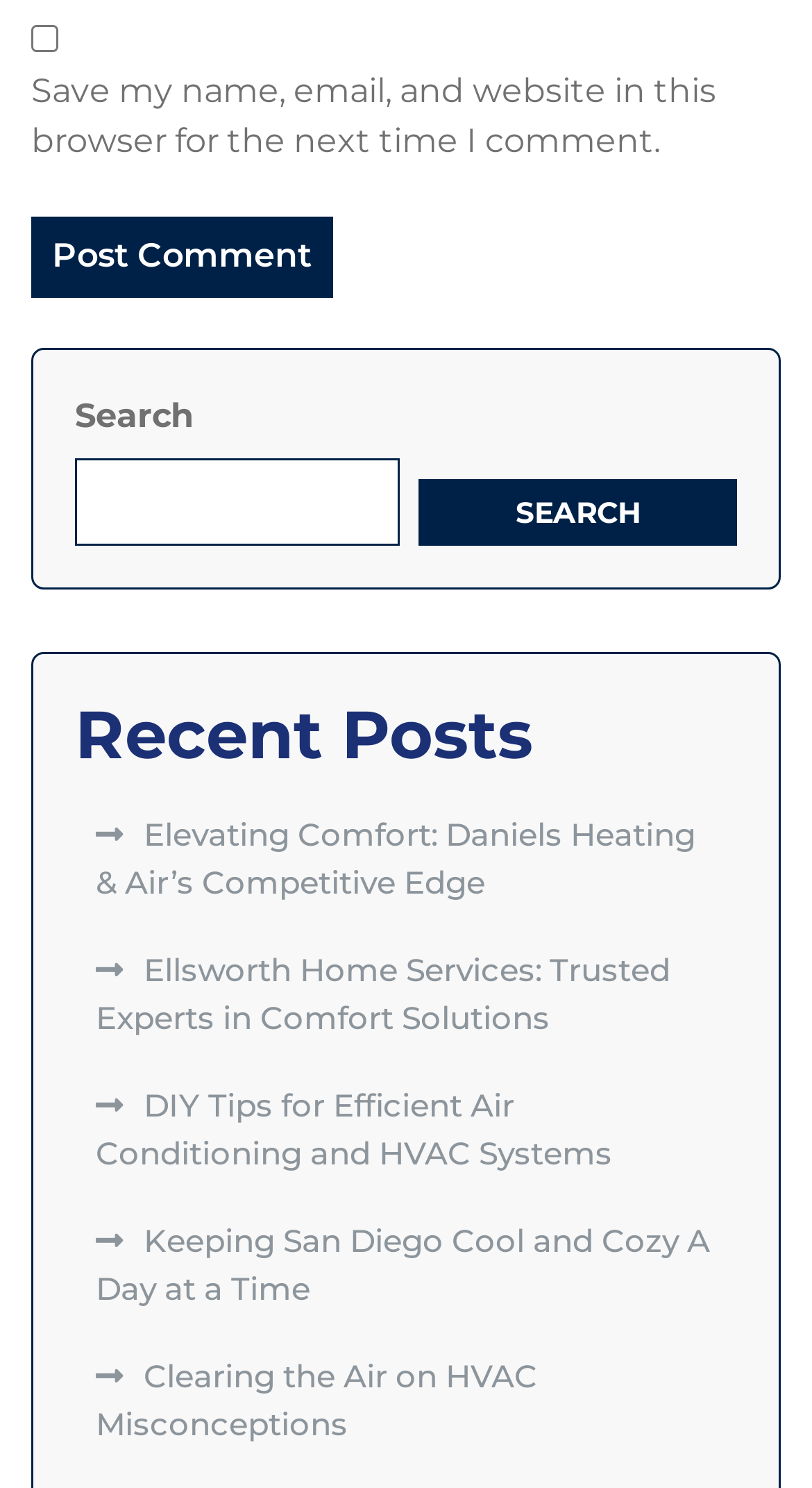Find the bounding box coordinates of the clickable area required to complete the following action: "Click 'SEARCH'".

[0.515, 0.321, 0.908, 0.366]